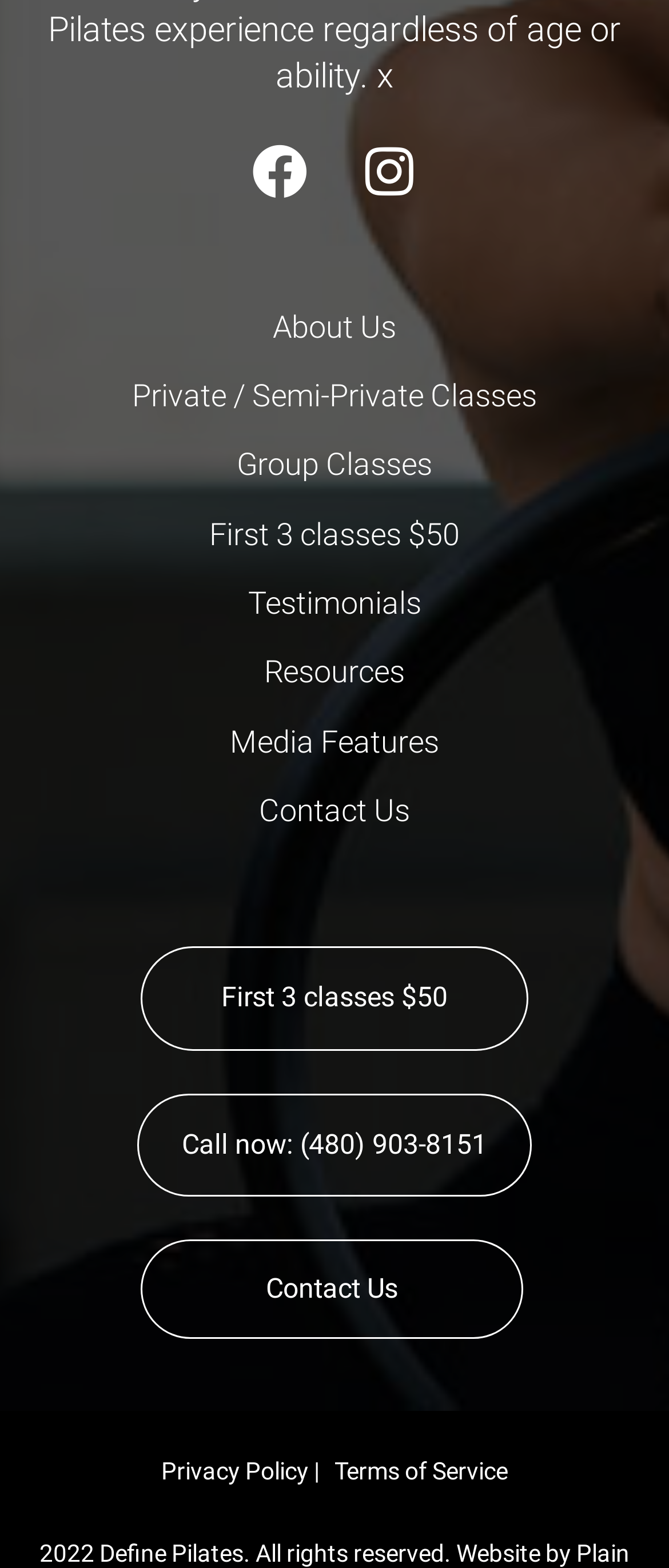How can I contact the studio?
Refer to the image and provide a concise answer in one word or phrase.

Call or email